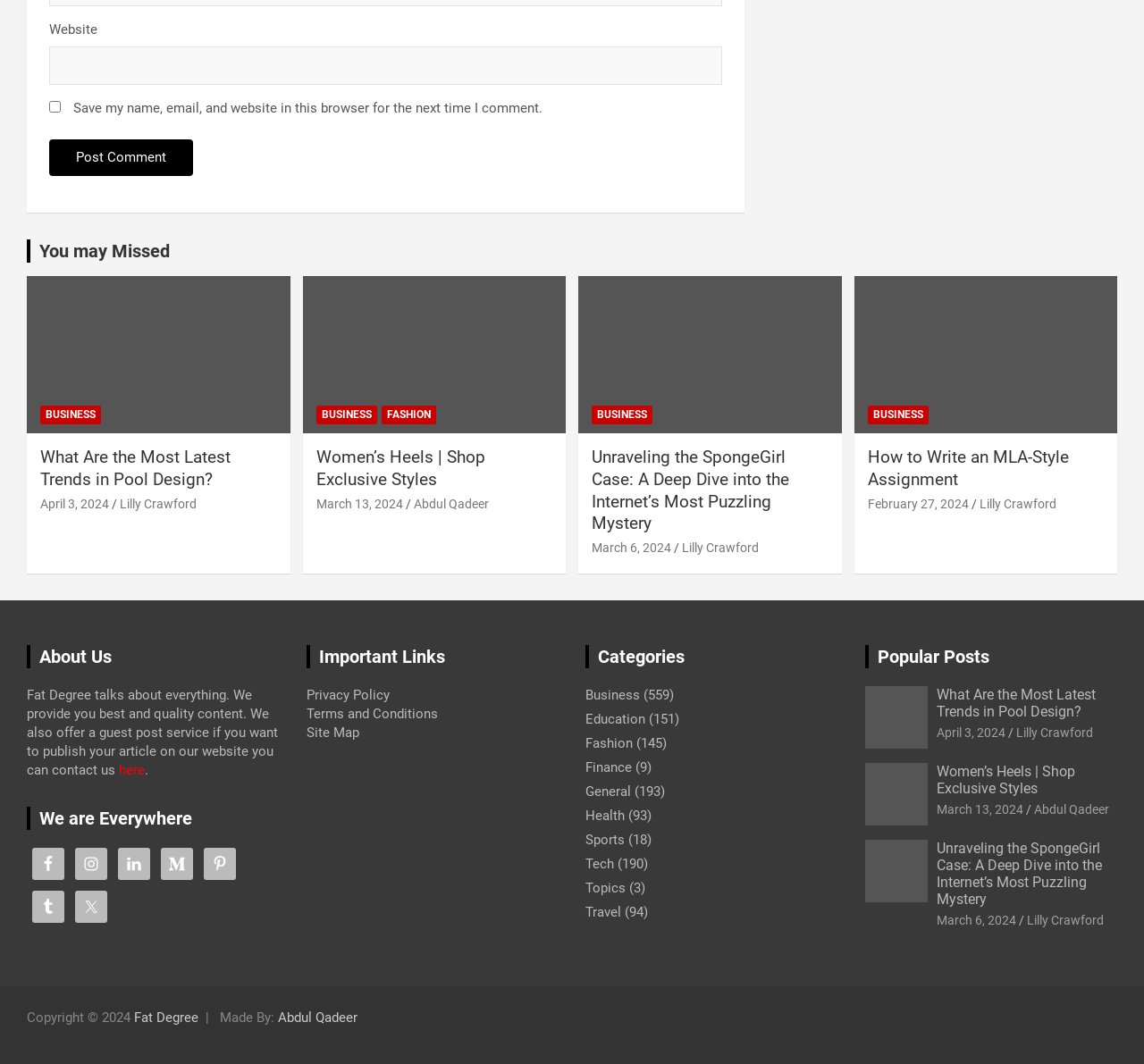Analyze the image and deliver a detailed answer to the question: What is the title of the first article listed?

The first article listed is under the 'You may Missed' heading, and it has a link with the same title.